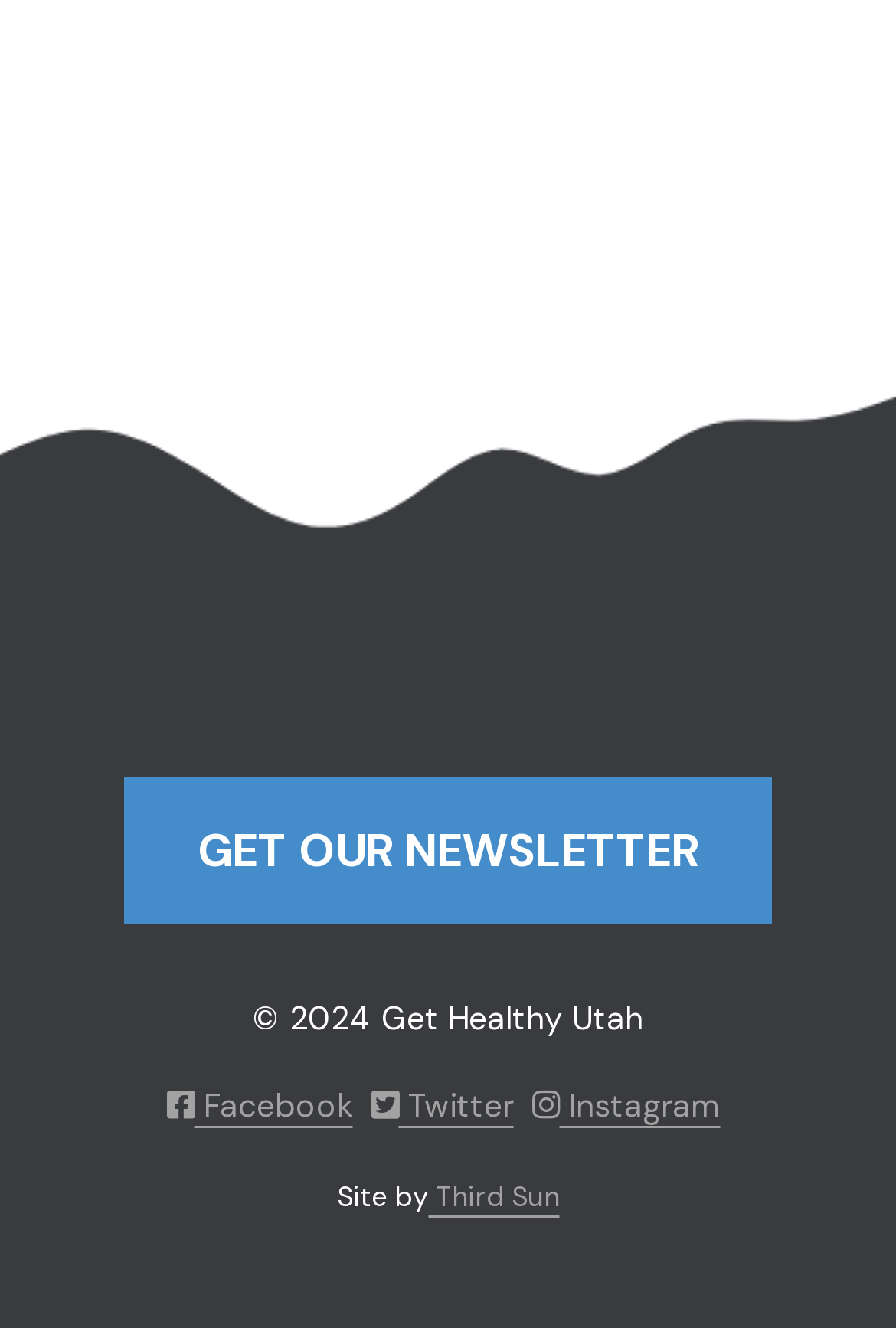Provide the bounding box coordinates of the HTML element this sentence describes: "Third Sun". The bounding box coordinates consist of four float numbers between 0 and 1, i.e., [left, top, right, bottom].

[0.478, 0.887, 0.624, 0.915]